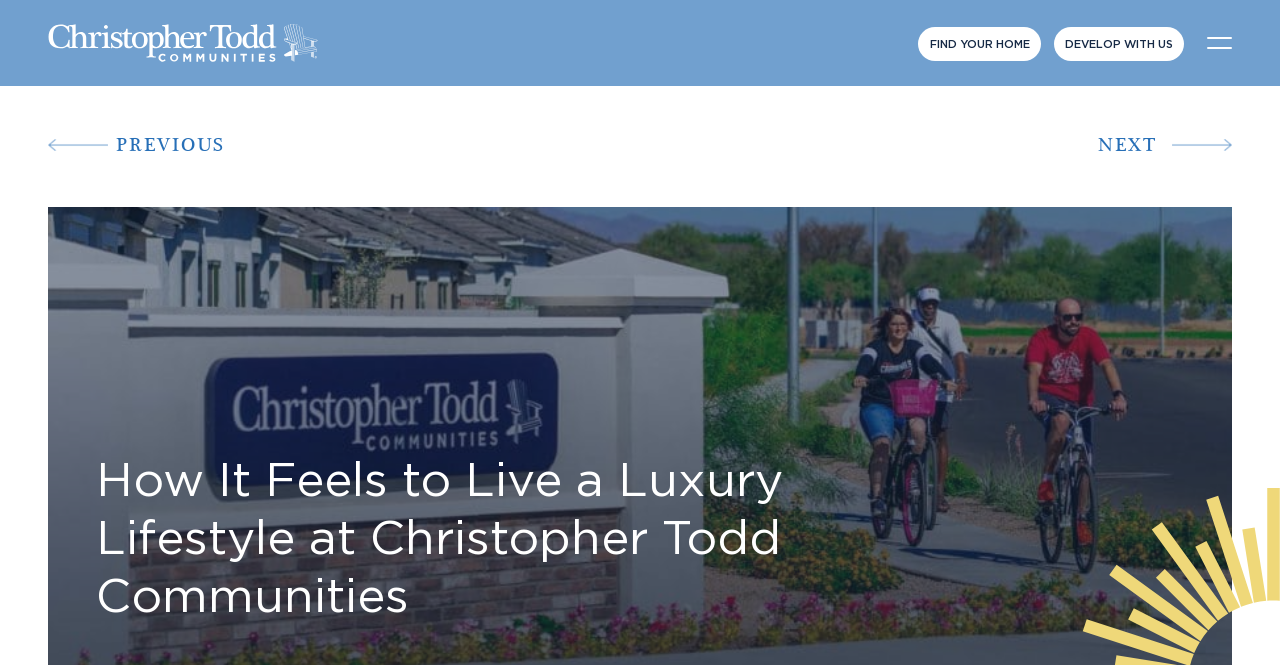How many links are there in the middle section?
Could you give a comprehensive explanation in response to this question?

I looked at the middle section of the webpage and found six link elements with bounding boxes of [0.501, 0.32, 0.723, 0.425], [0.501, 0.425, 0.652, 0.53], [0.501, 0.532, 0.637, 0.637], [0.501, 0.638, 0.659, 0.744], [0.501, 0.745, 0.719, 0.85], and [0.501, 0.852, 0.602, 0.957], which are 'FIND YOUR HOME', 'LIFESTYLE', 'GALLERY', 'OUR STORY', 'CONTACT & FAQS', and 'BLOG' respectively.